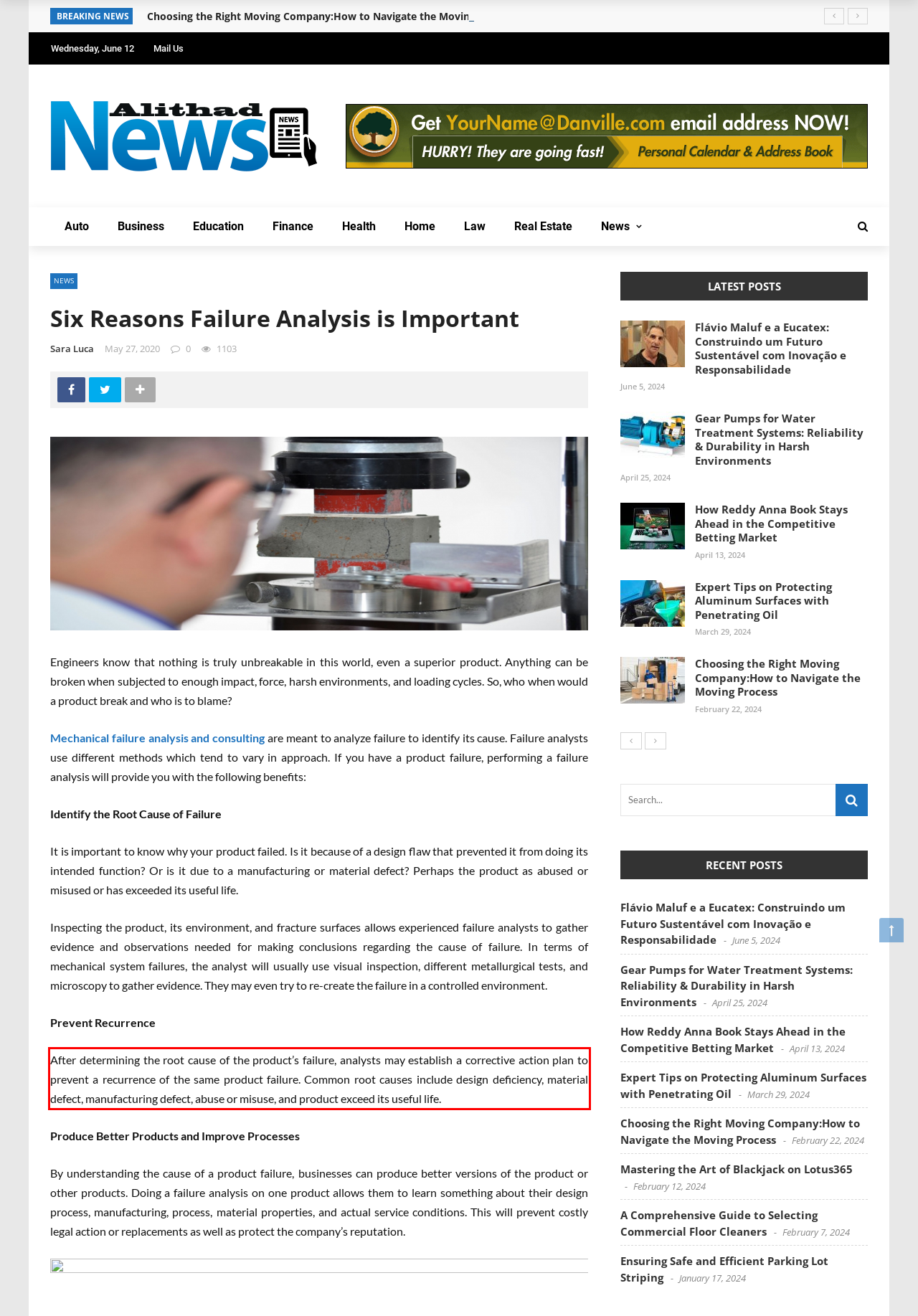Look at the screenshot of the webpage, locate the red rectangle bounding box, and generate the text content that it contains.

After determining the root cause of the product’s failure, analysts may establish a corrective action plan to prevent a recurrence of the same product failure. Common root causes include design deficiency, material defect, manufacturing defect, abuse or misuse, and product exceed its useful life.